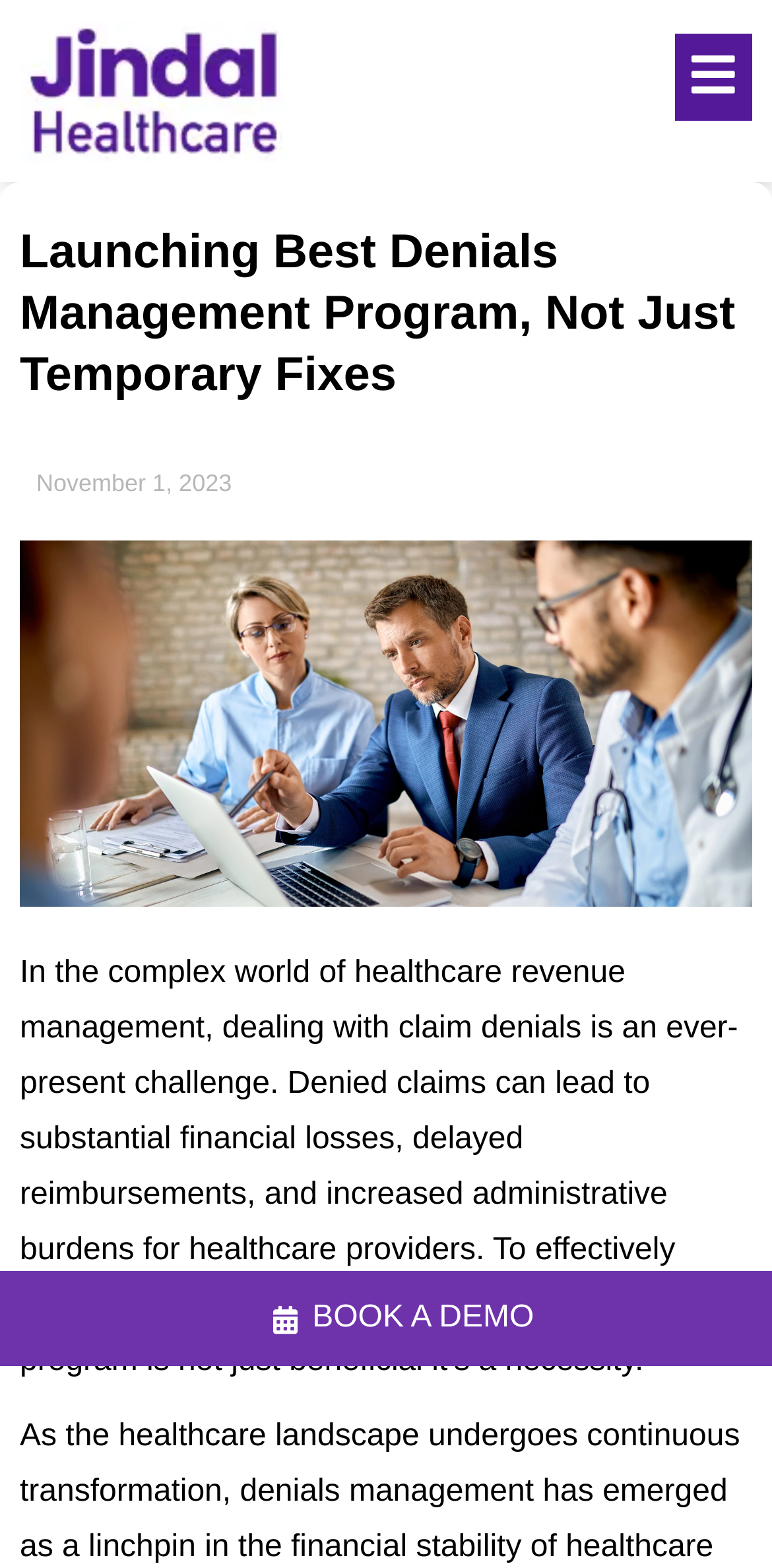Use one word or a short phrase to answer the question provided: 
What is the purpose of a denials management program?

To address financial losses and administrative burdens